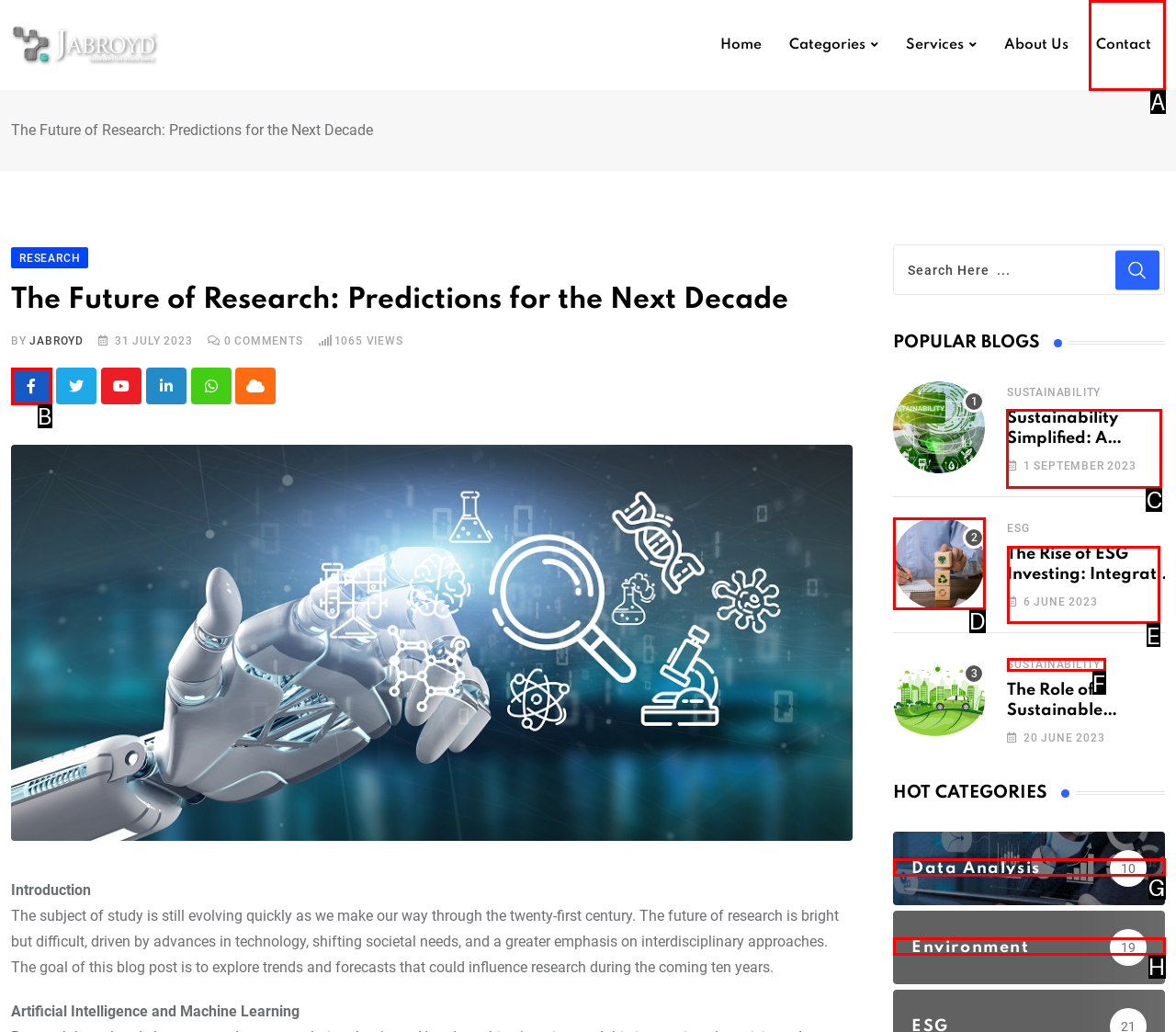Indicate which red-bounded element should be clicked to perform the task: Read the 'Sustainability Simplified: A Beginner’s Guide to Going Green' blog post Answer with the letter of the correct option.

C